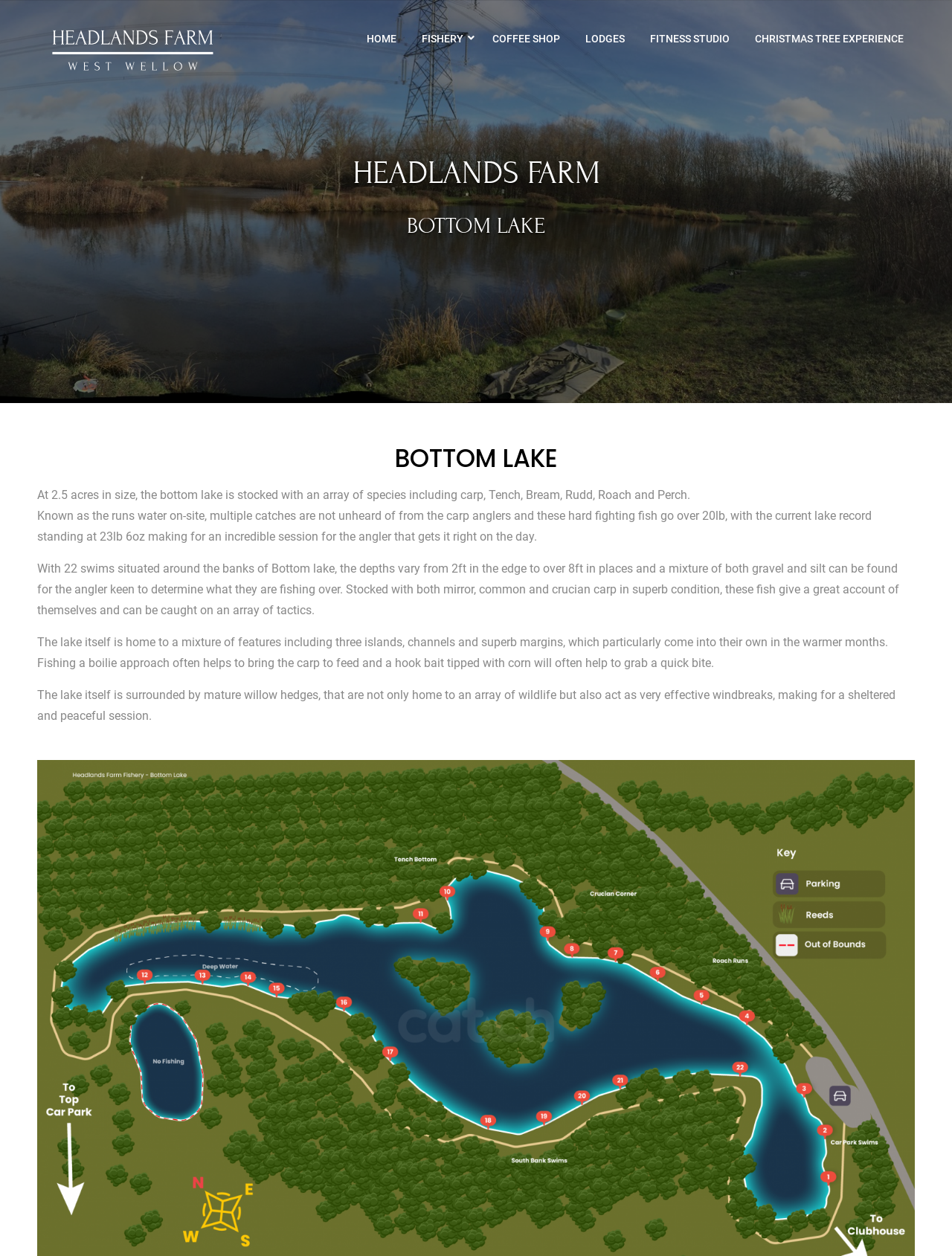Please reply with a single word or brief phrase to the question: 
What is the current lake record?

23lb 6oz